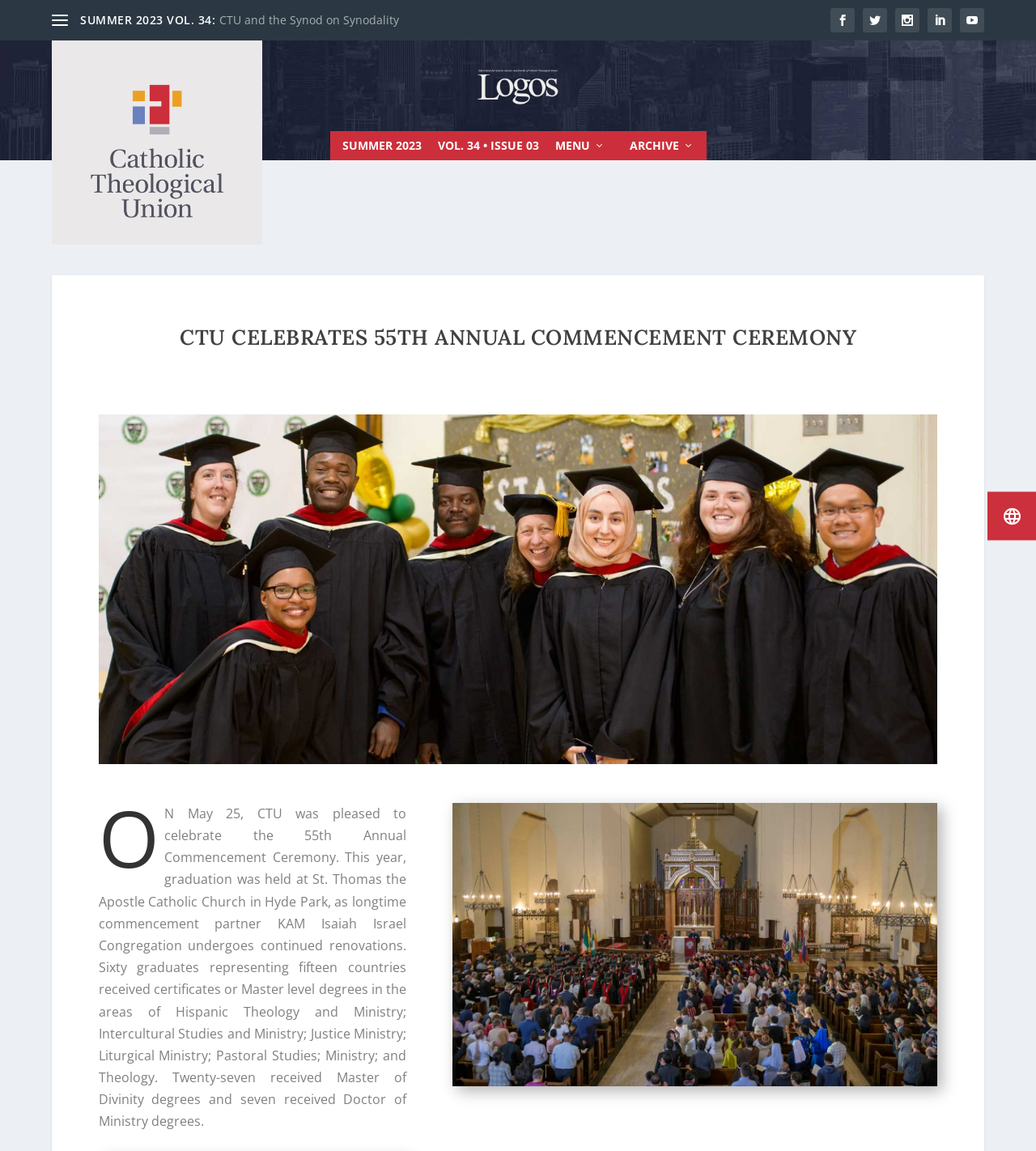How many graduates received Master of Divinity degrees?
Please provide a single word or phrase answer based on the image.

Twenty-seven